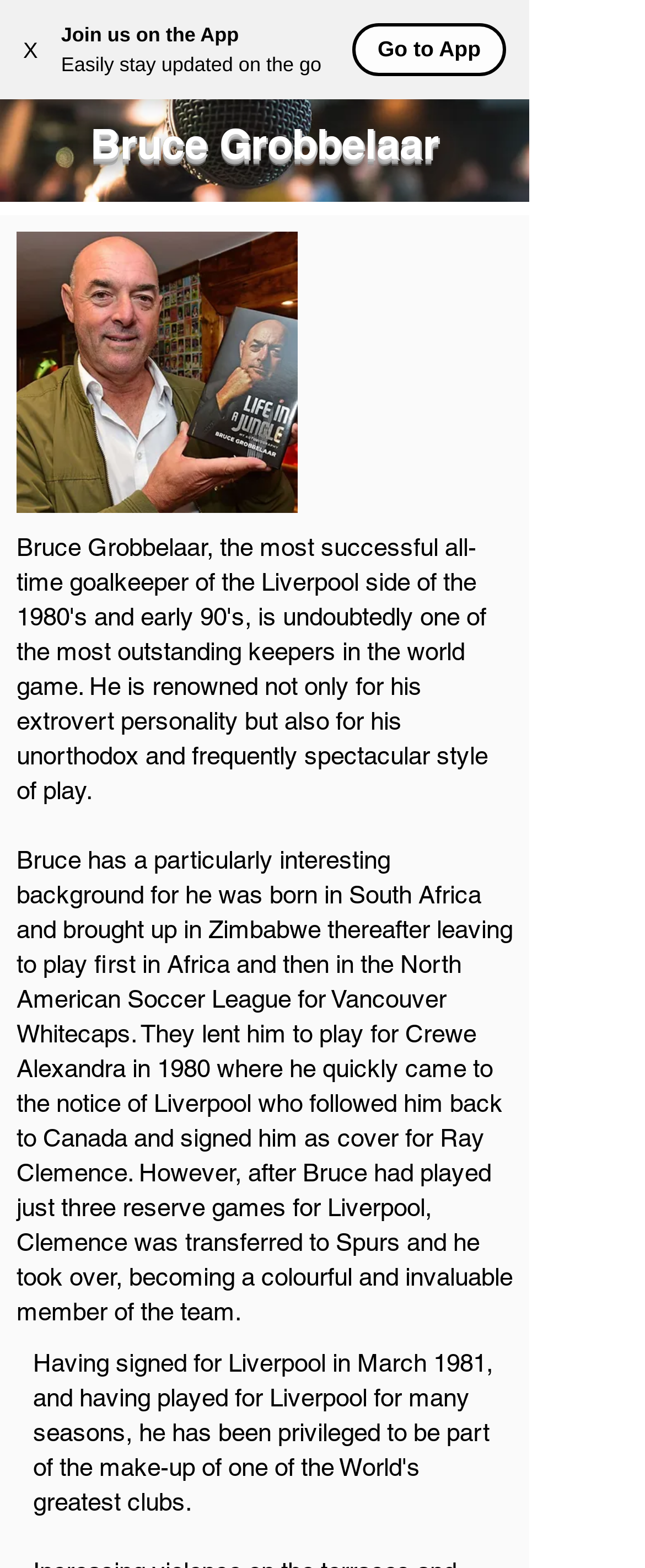What team did Bruce Grobbelaar play for in the North American Soccer League?
Please respond to the question with a detailed and thorough explanation.

The webpage mentions that Bruce Grobbelaar played for Vancouver Whitecaps in the North American Soccer League. This information is obtained from the StaticText element with the text '...and then in the North American Soccer League for Vancouver Whitecaps...'.